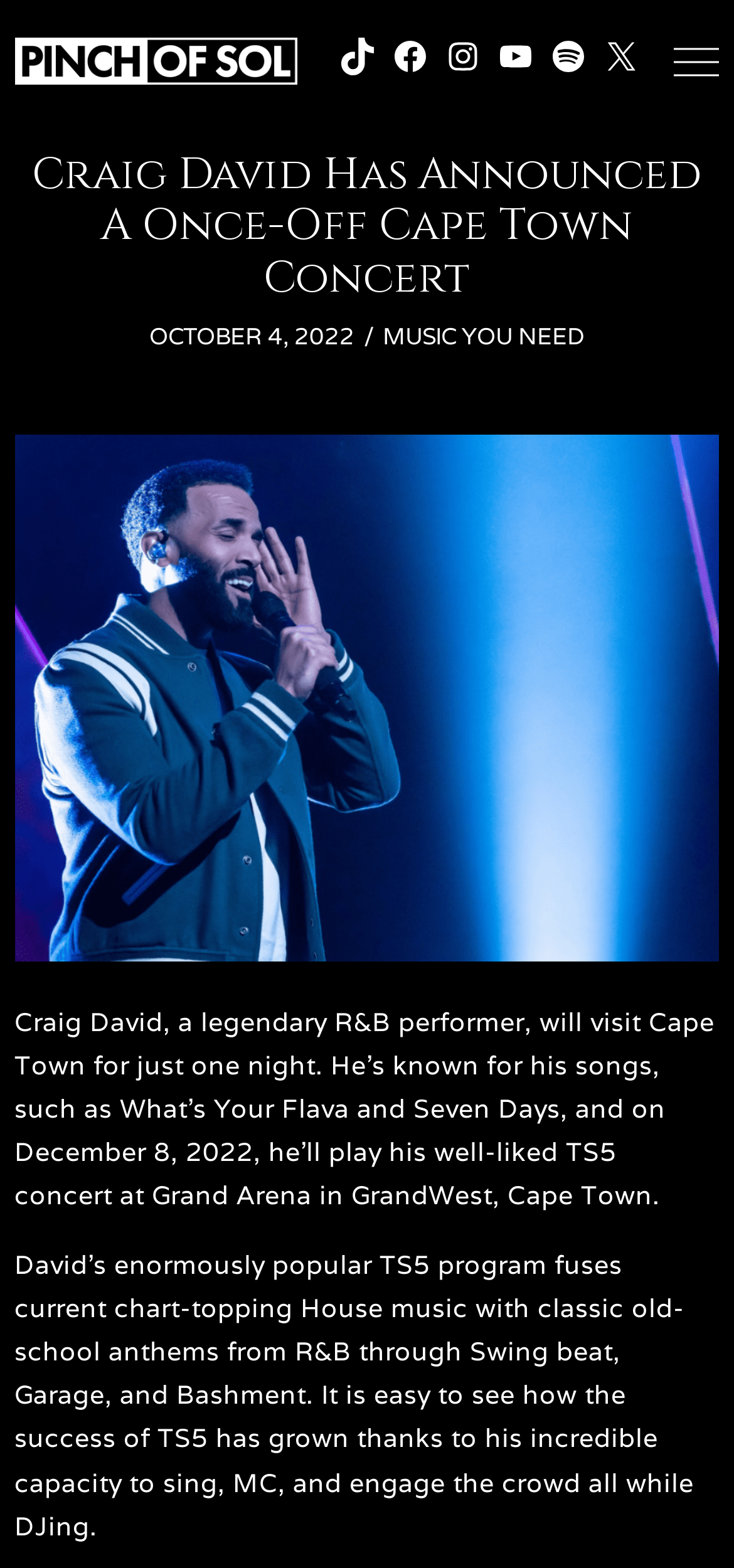What type of music does Craig David's TS5 program fuse?
Using the image, provide a detailed and thorough answer to the question.

The webpage explains that Craig David's TS5 program fuses current chart-topping House music with classic old-school anthems from R&B through Swing beat, Garage, and Bashment.